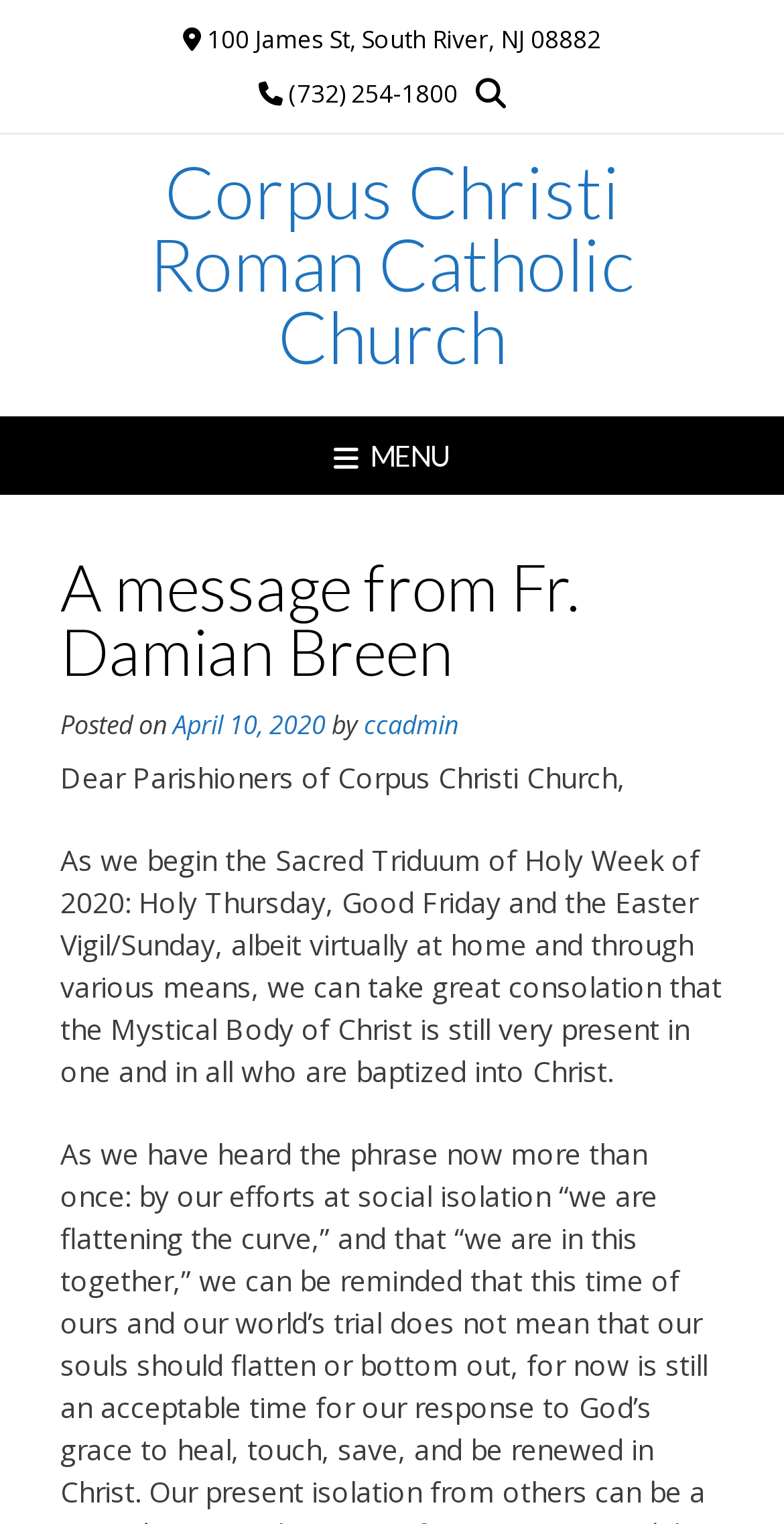Refer to the image and offer a detailed explanation in response to the question: What is the address of Corpus Christi Roman Catholic Church?

I found the address by looking at the static text element with the bounding box coordinates [0.256, 0.015, 0.767, 0.037] which contains the address information.